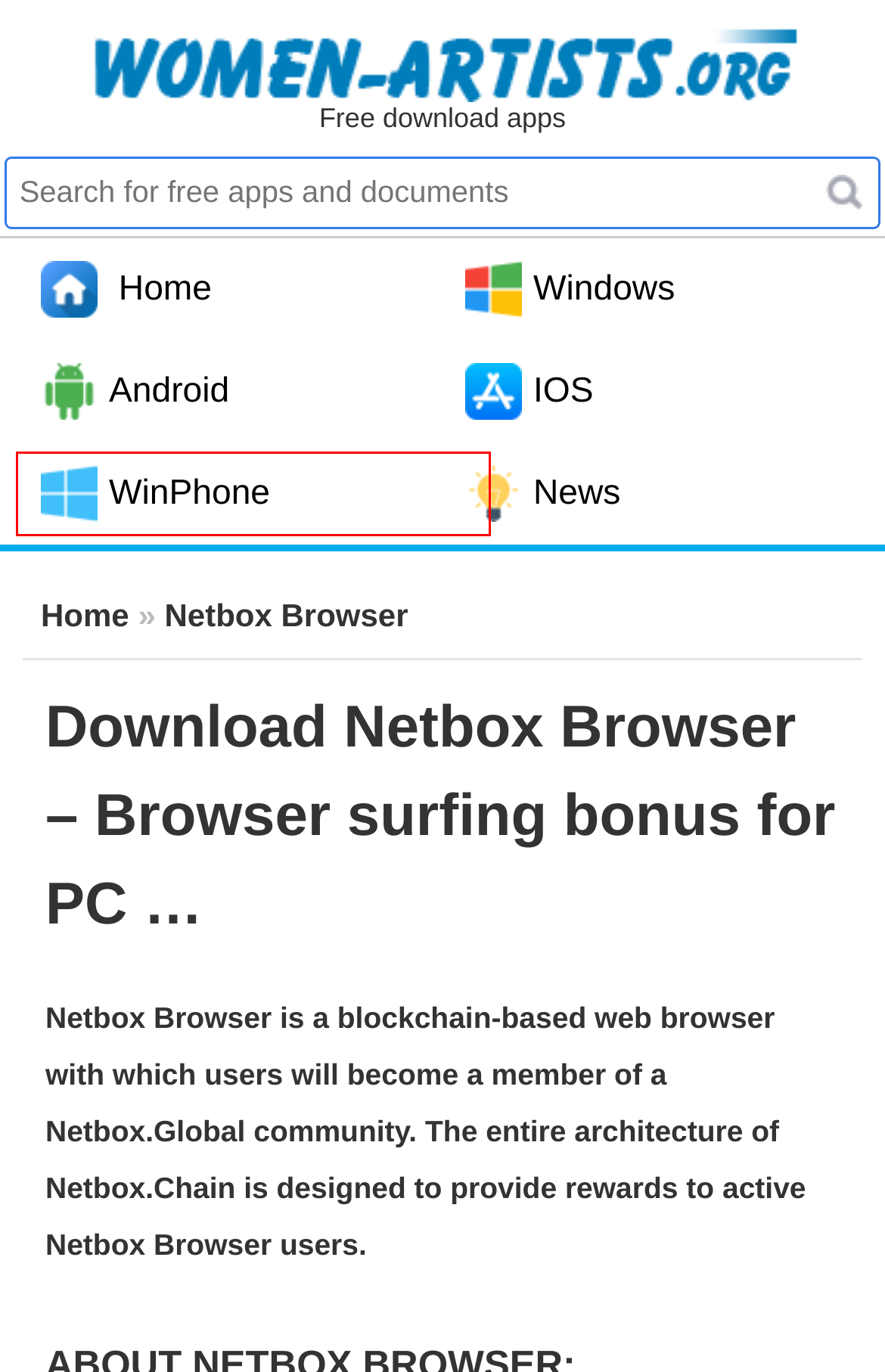Given a screenshot of a webpage with a red bounding box highlighting a UI element, choose the description that best corresponds to the new webpage after clicking the element within the red bounding box. Here are your options:
A. Download 4Videosoft MXF Converter - Convert tail video ...
B. Free download apps - women-artists.org
C. Android
D. Find Places for Windows Phone - Find restaurants,school addresses using
E. Download Image Uploader - Upload images to the server
F. WinPhone
G. Download Virtual City Playground - Game building dream city
H. IOS

F